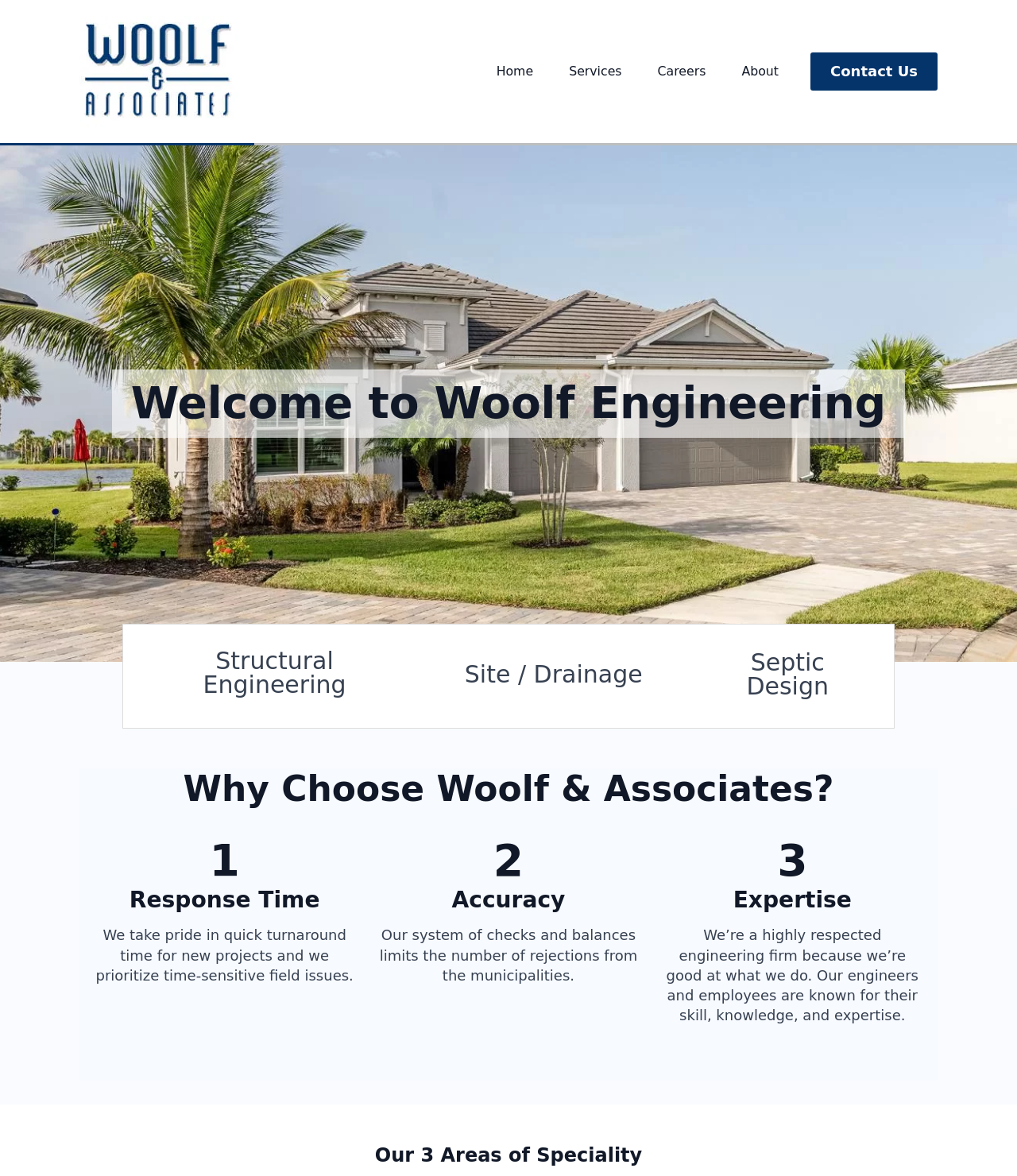What is the third reason to choose Woolf & Associates?
Answer briefly with a single word or phrase based on the image.

Expertise